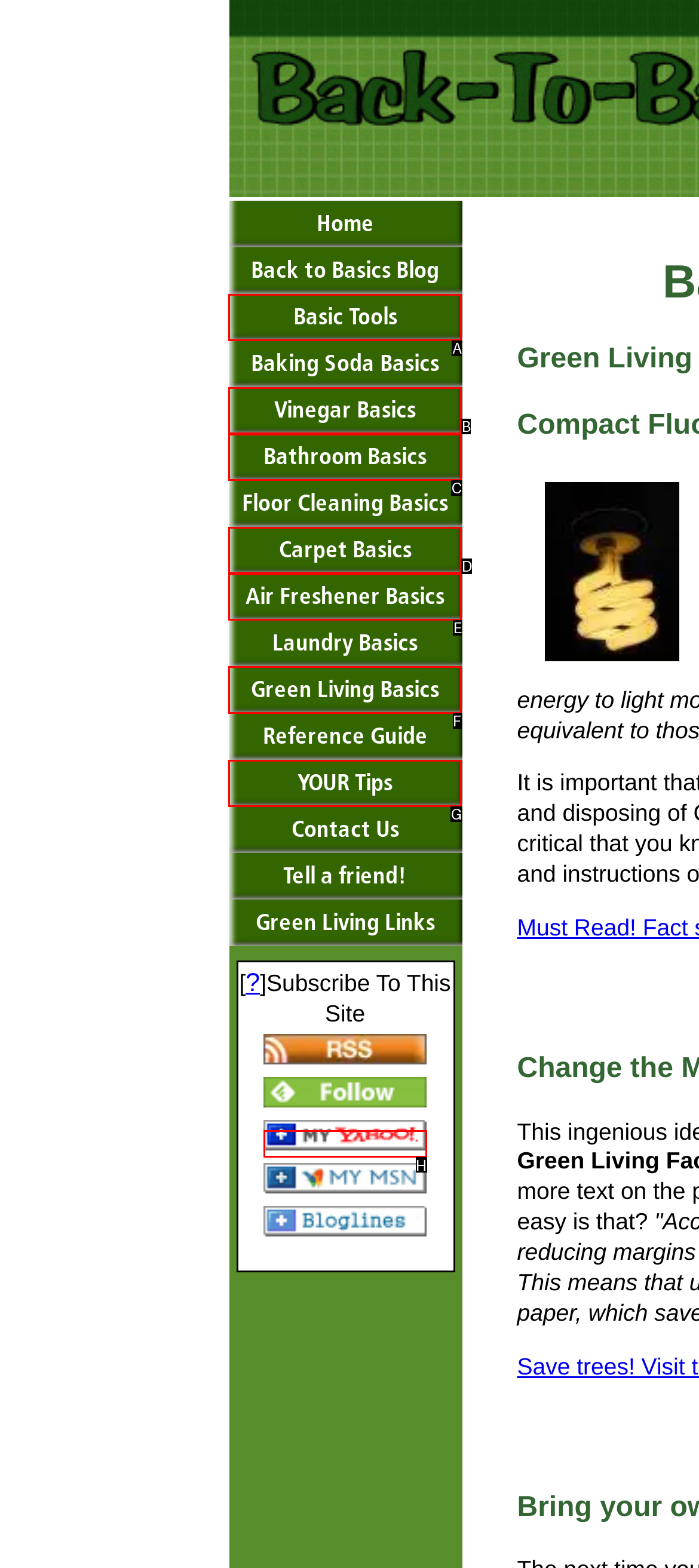Which option should be clicked to execute the following task: view green living basics? Respond with the letter of the selected option.

F